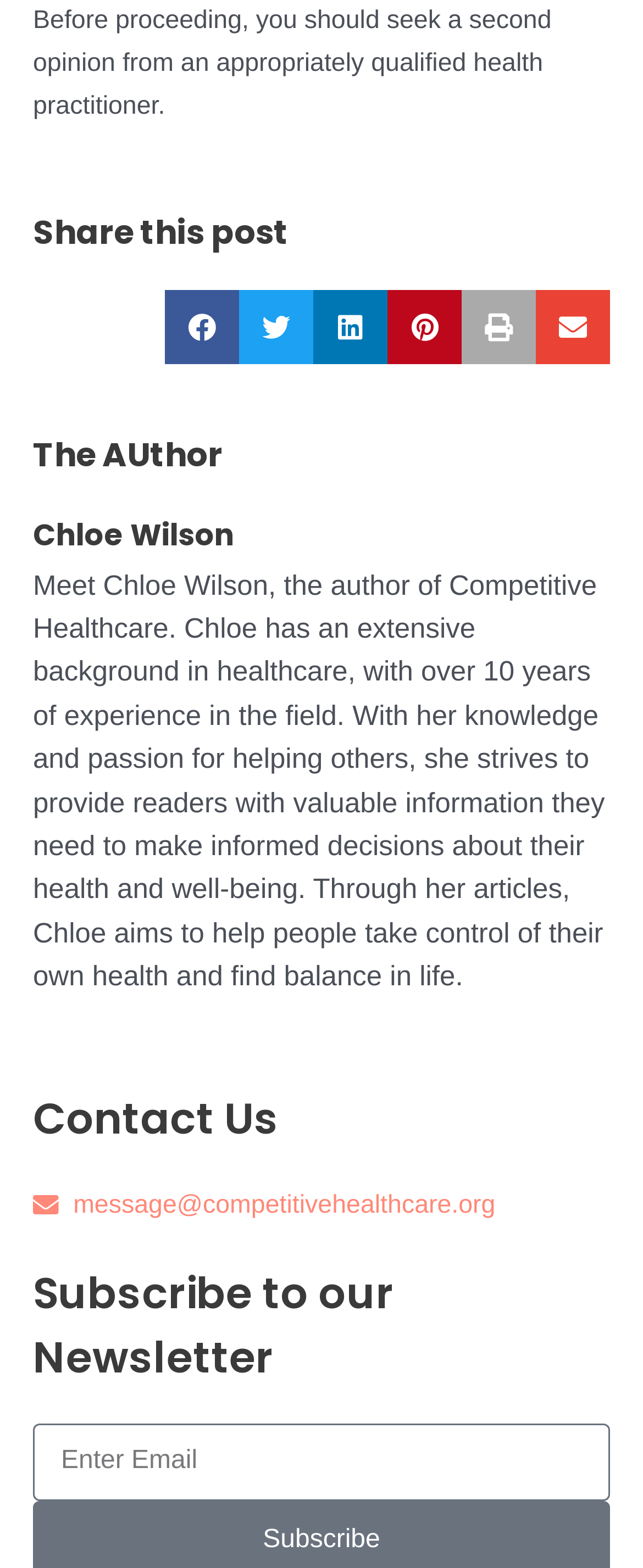Based on the image, please elaborate on the answer to the following question:
What is the contact email address?

The webpage provides a contact email address, message@competitivehealthcare.org, which can be used to reach out to the website administrators or authors.